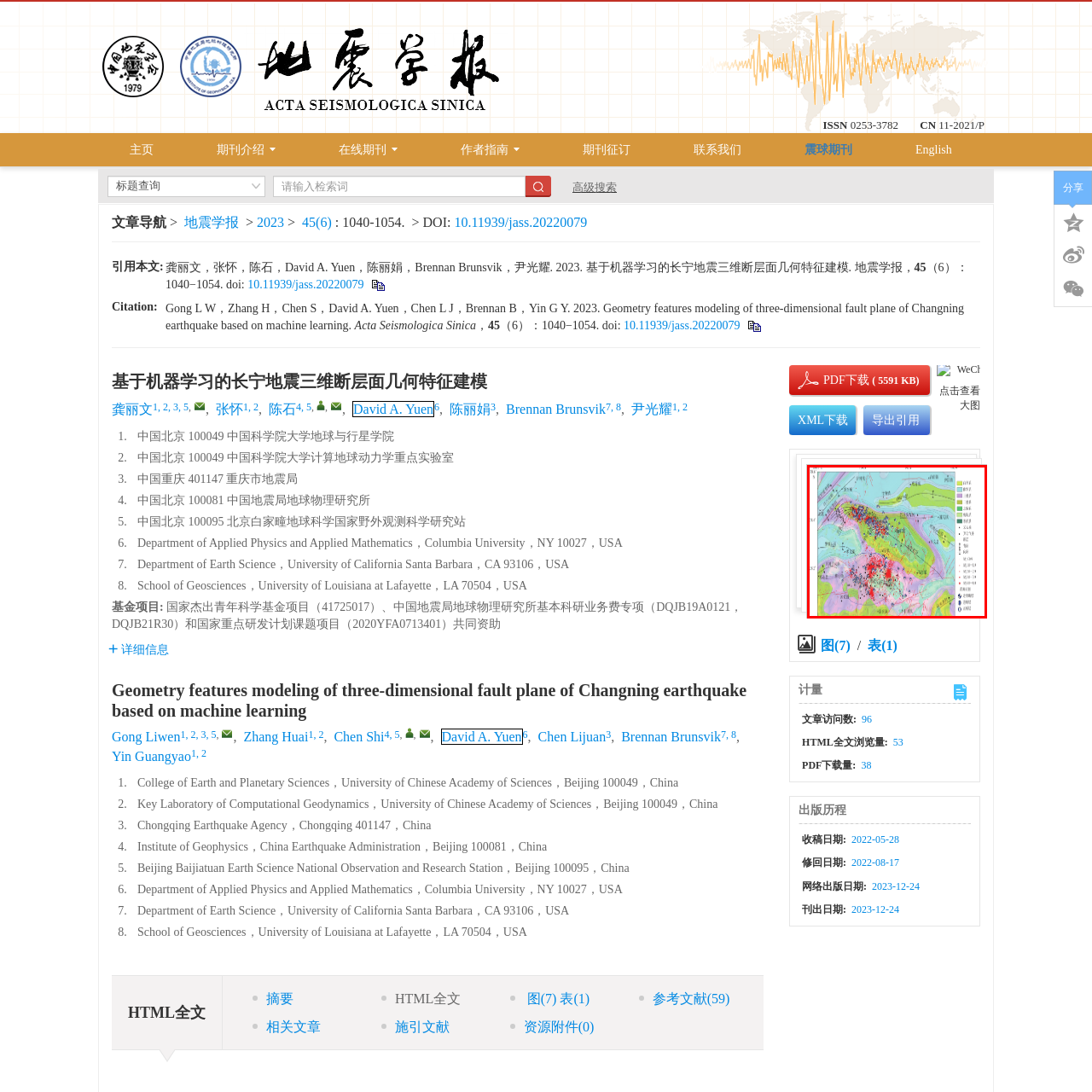What is the focus of the map's coordinate annotations?  
Carefully review the image highlighted by the red outline and respond with a comprehensive answer based on the image's content.

The coordinate annotations on the map are specifically focused on the epicenter's spatial distribution, providing valuable insights into the tectonic movements and structural characteristics of the region. This information is crucial for researchers and engineers studying seismic activity and risk assessment.